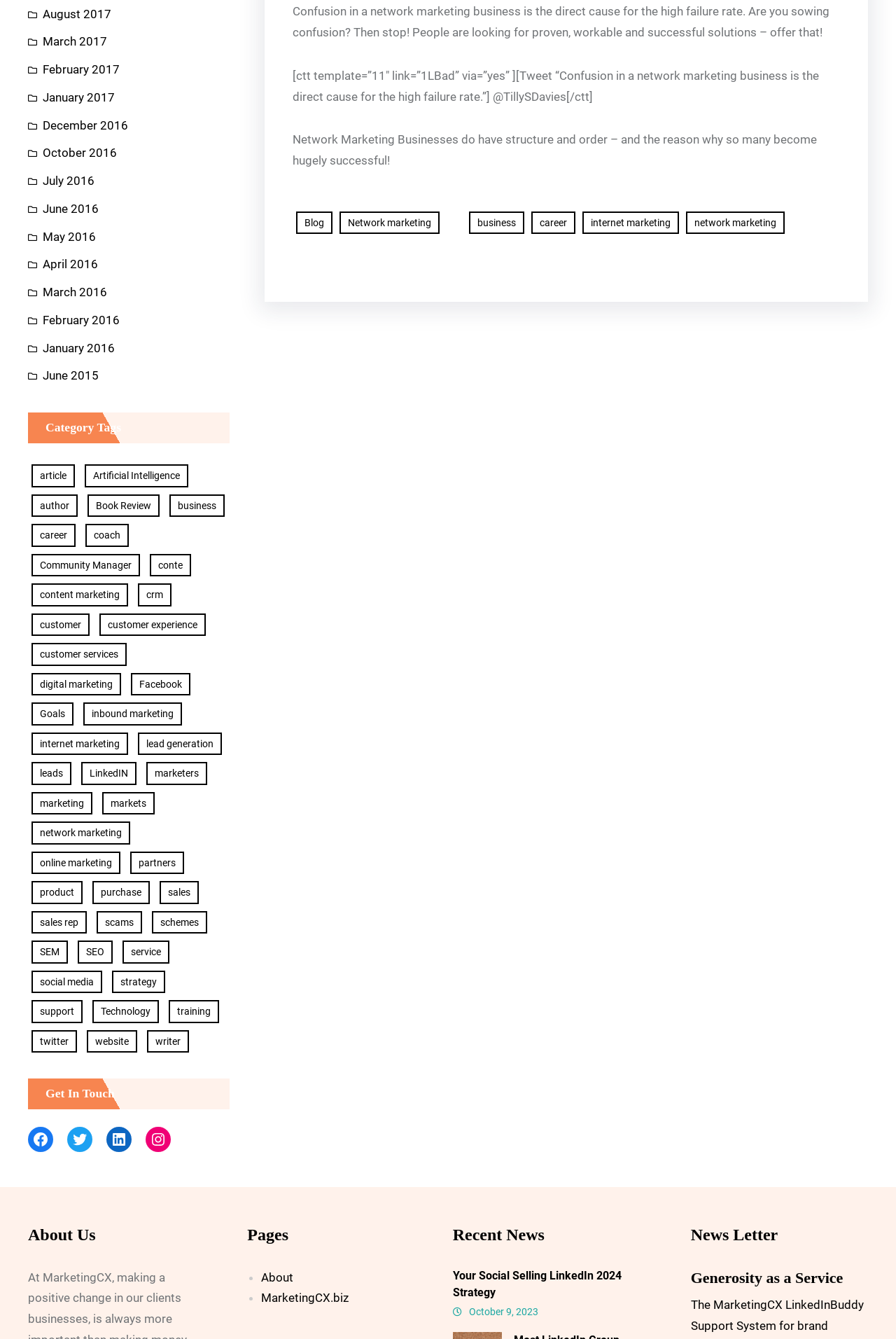Based on the element description, predict the bounding box coordinates (top-left x, top-left y, bottom-right x, bottom-right y) for the UI element in the screenshot: Facebook

[0.031, 0.842, 0.059, 0.86]